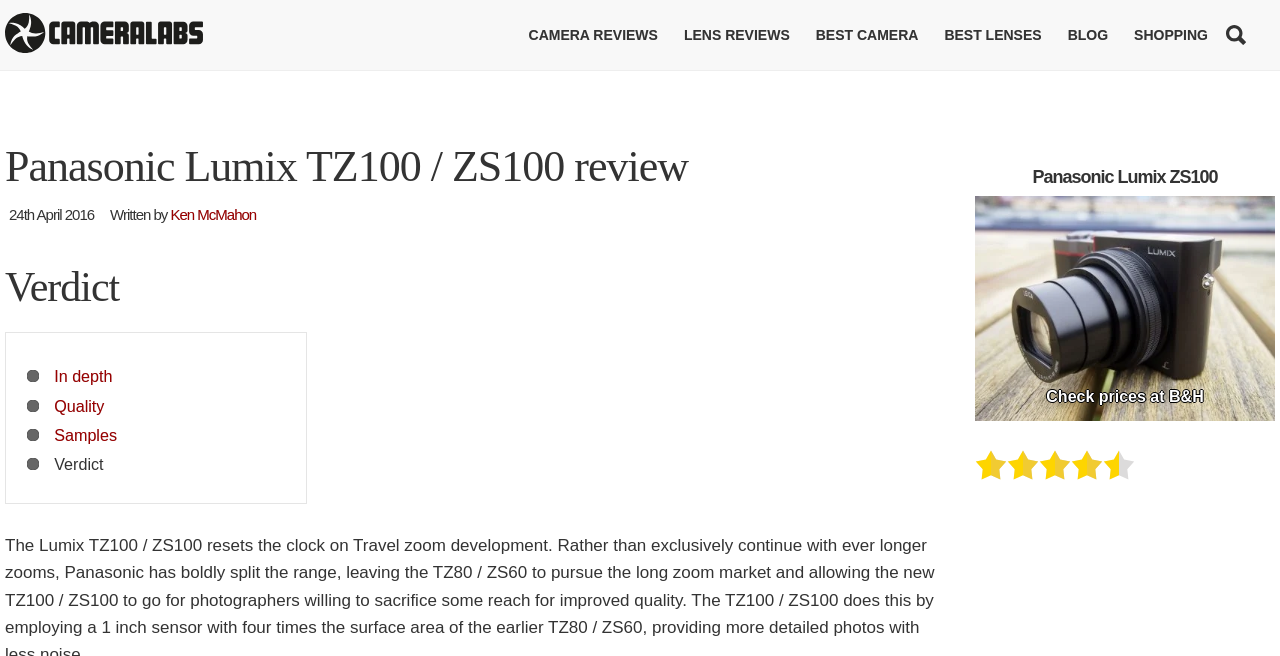Find the bounding box coordinates of the element to click in order to complete the given instruction: "Search for a camera."

[0.954, 0.0, 0.996, 0.114]